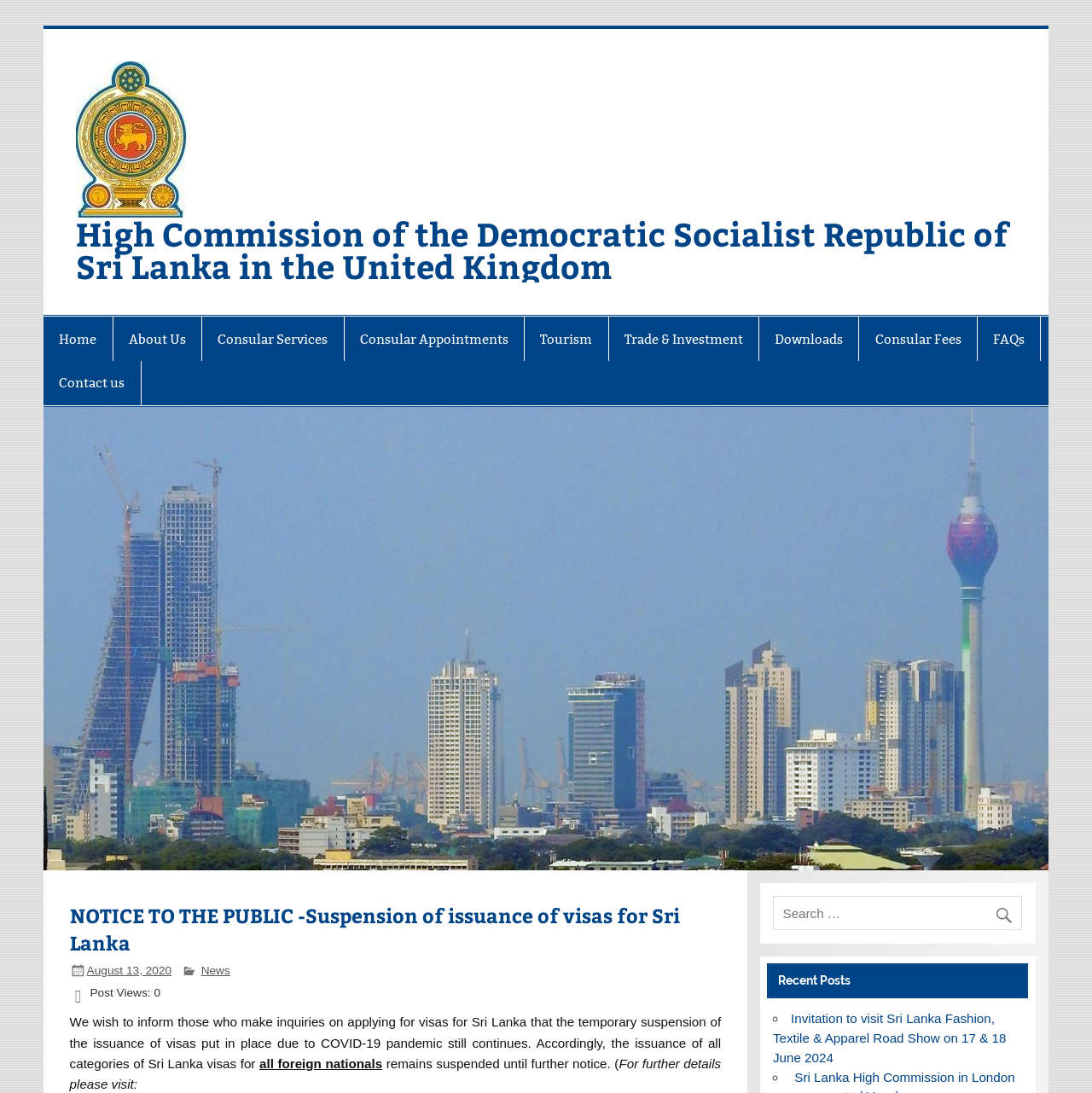Locate the bounding box of the UI element based on this description: "Contact us". Provide four float numbers between 0 and 1 as [left, top, right, bottom].

[0.04, 0.33, 0.129, 0.371]